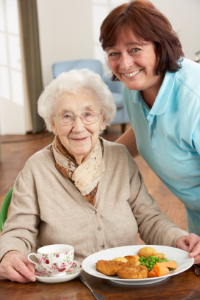Use a single word or phrase to answer the question:
What is on the table in front of the caregiver and the elderly woman?

A plate of food and a cup of tea